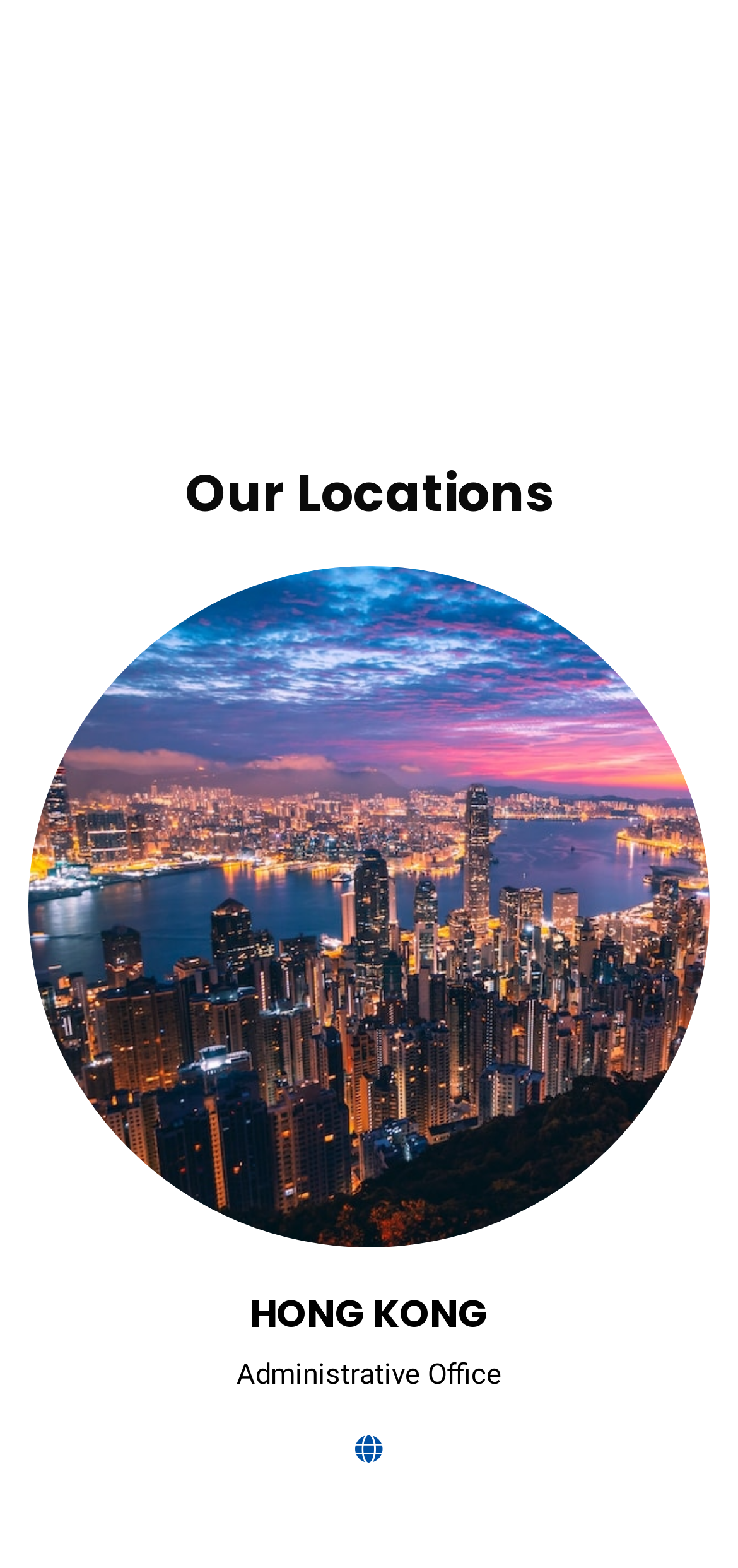Is there an image associated with the Hong Kong location?
Answer with a single word or phrase, using the screenshot for reference.

Yes